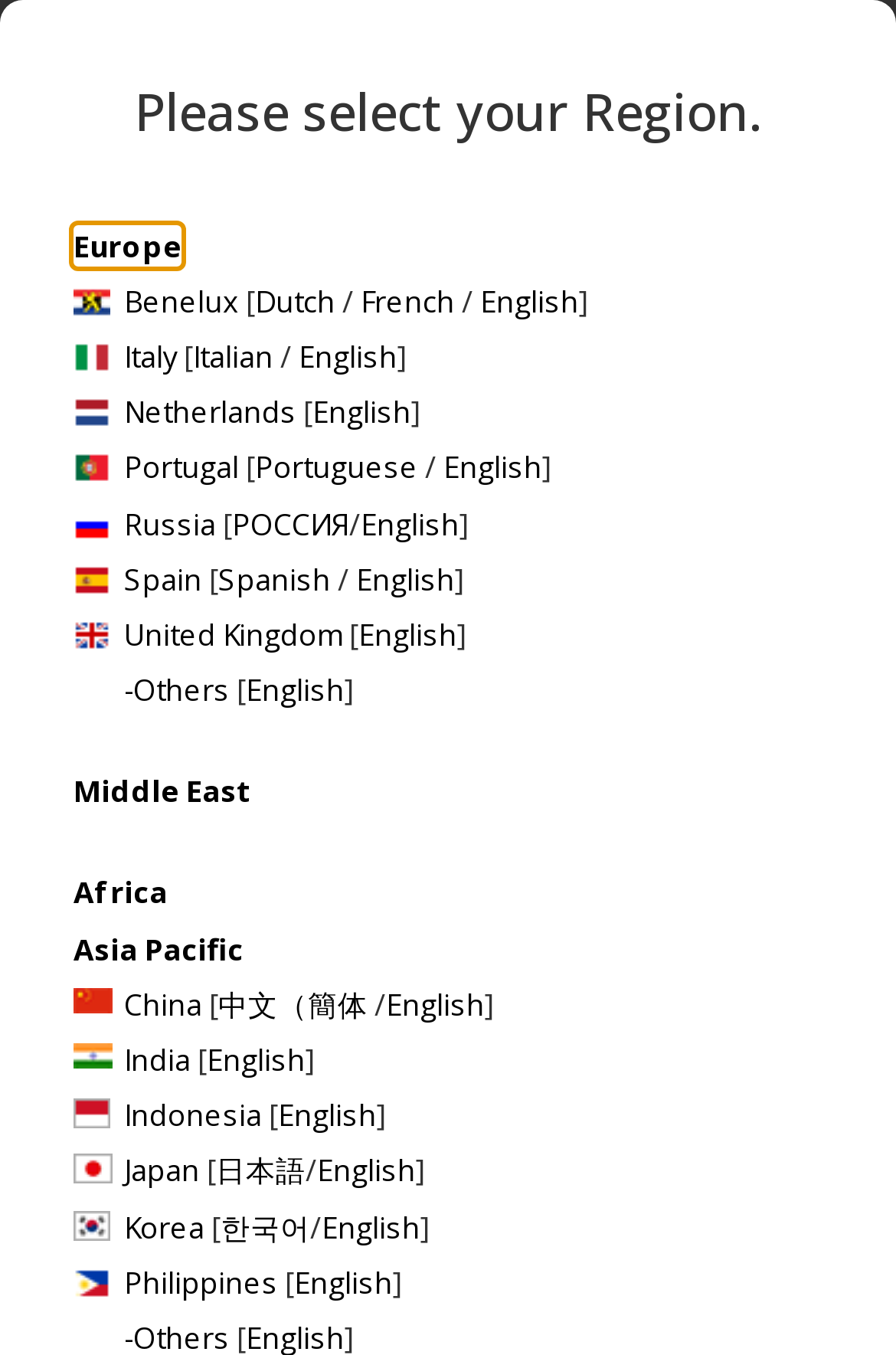Answer the question briefly using a single word or phrase: 
How many regions are listed on the webpage?

15